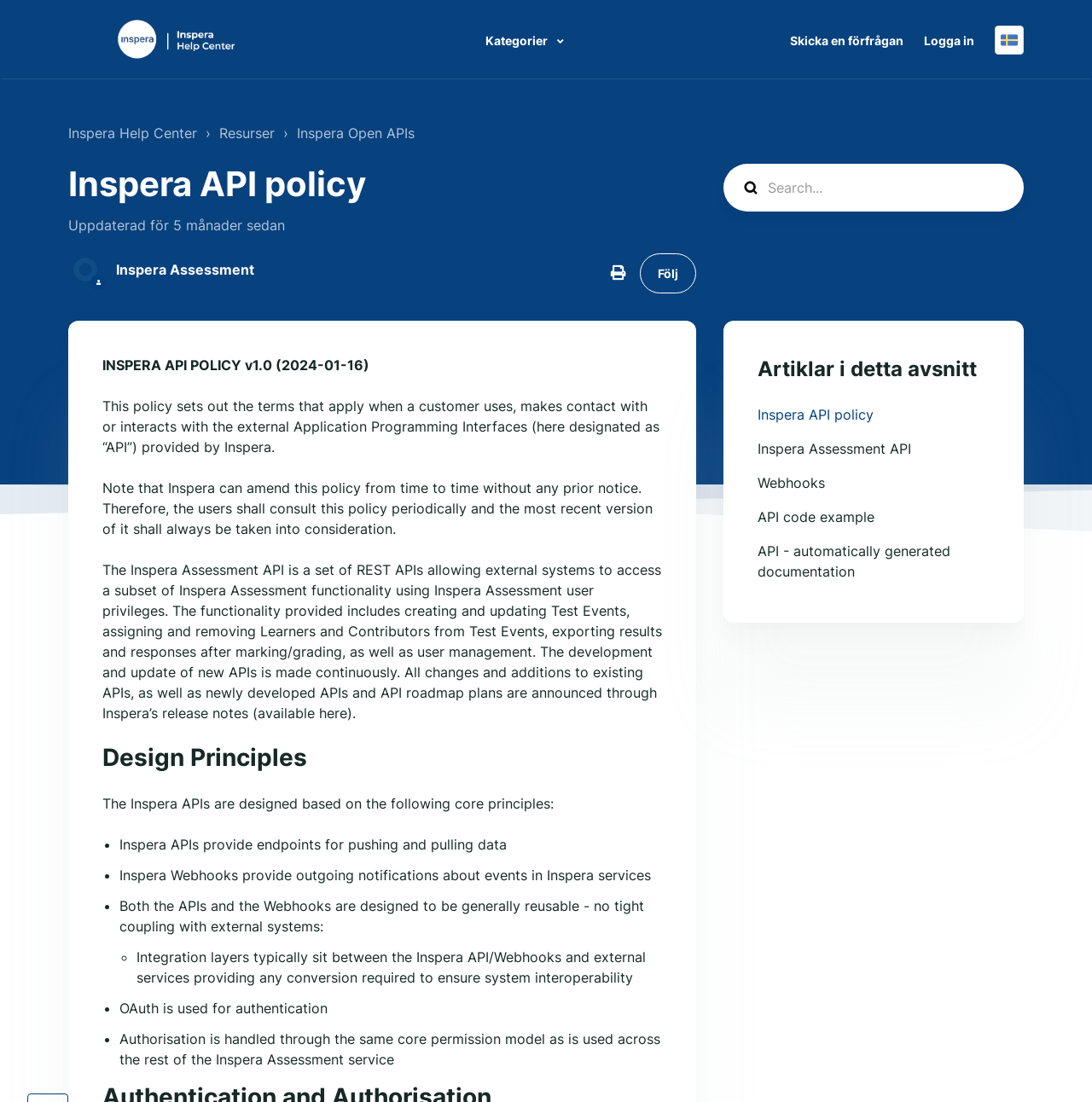Deliver a detailed narrative of the webpage's visual and textual elements.

This webpage is about the Inspera API policy, specifically version 1.0, last updated on January 16, 2024. At the top left corner, there is a logo and a navigation menu with links to "Kategorier", "Skicka en förfrågan", "Logga in", and a language selection menu. Below the navigation menu, there is a header section with a search bar and a heading that reads "Inspera API policy".

The main content of the page is divided into sections. The first section describes the policy, stating that it sets out the terms that apply when a customer uses, makes contact with, or interacts with the external Application Programming Interfaces (APIs) provided by Inspera. It also notes that Inspera can amend this policy from time to time without prior notice.

The next section explains the Inspera Assessment API, which is a set of REST APIs that allow external systems to access a subset of Inspera Assessment functionality using Inspera Assessment user privileges. The functionality provided includes creating and updating Test Events, assigning and removing Learners and Contributors from Test Events, exporting results and responses after marking/grading, as well as user management.

Following this, there is a section on design principles, which outlines the core principles that the Inspera APIs are designed based on. These principles include providing endpoints for pushing and pulling data, using webhooks for outgoing notifications, designing APIs and webhooks to be generally reusable, using integration layers to ensure system interoperability, using OAuth for authentication, and handling authorization through the same core permission model as the rest of the Inspera Assessment service.

The page also includes a section with links to related articles, including the Inspera API policy, Inspera Assessment API, Webhooks, API code example, and API automatically generated documentation. There are also several buttons and images scattered throughout the page, including a "Följ Artikel" button and a search icon.